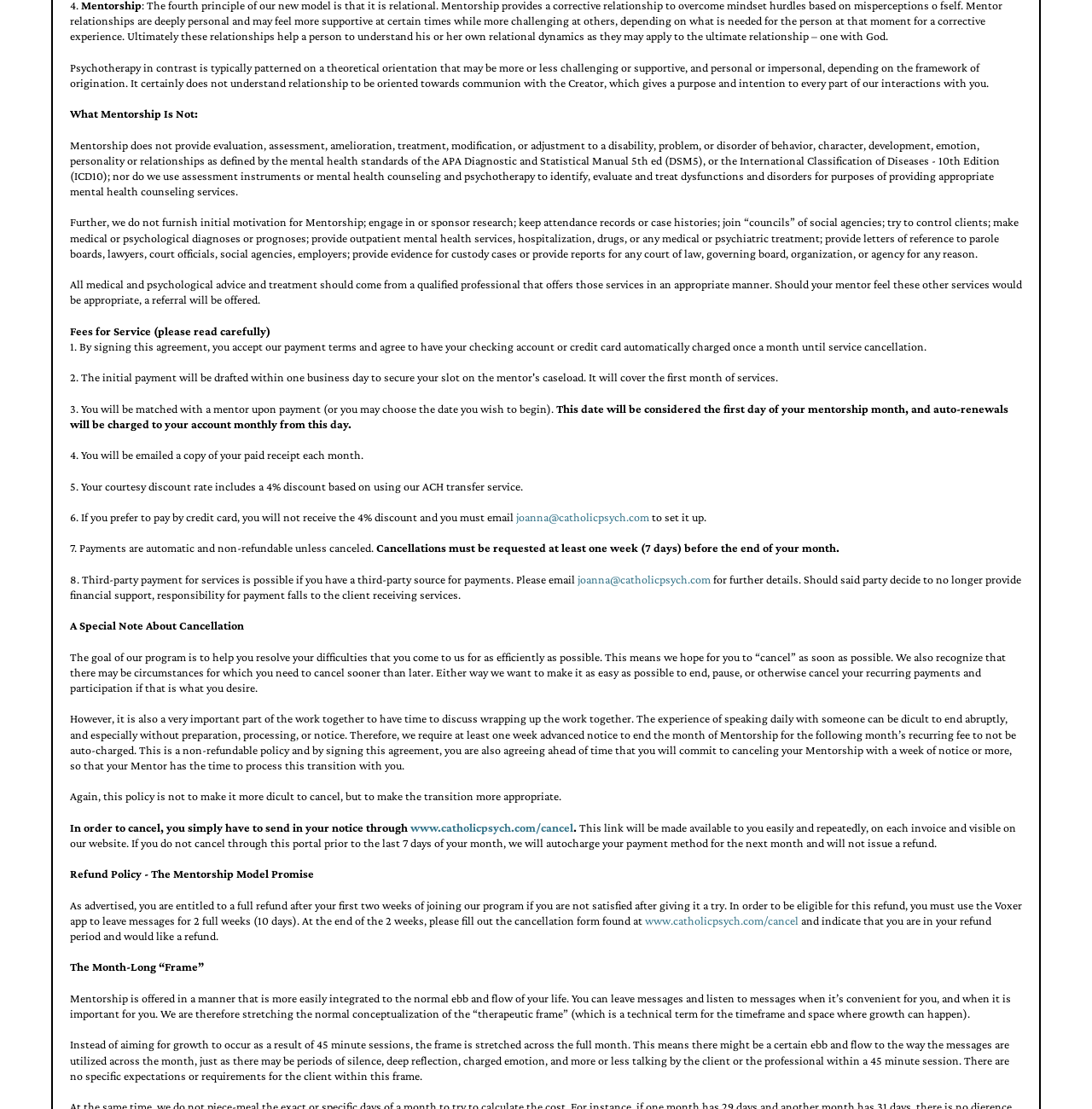Give a one-word or short-phrase answer to the following question: 
What is mentorship not?

Evaluation, assessment, treatment